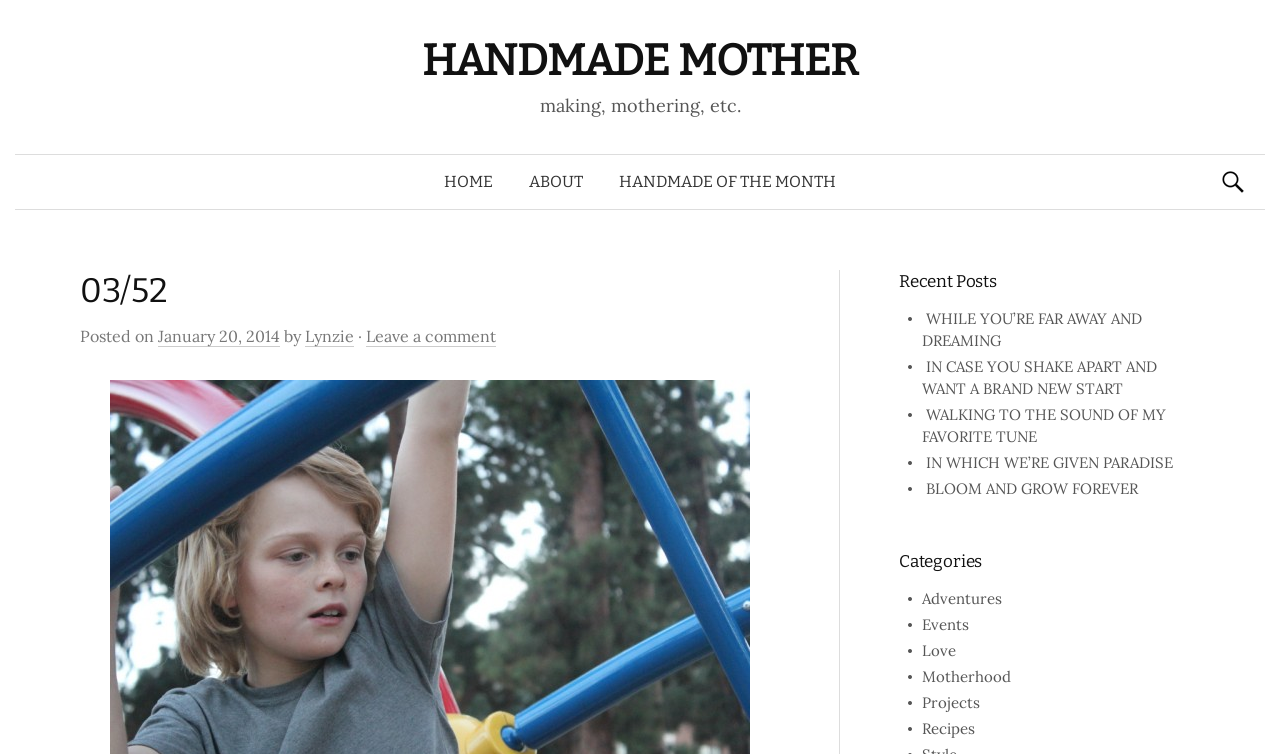Bounding box coordinates are given in the format (top-left x, top-left y, bottom-right x, bottom-right y). All values should be floating point numbers between 0 and 1. Provide the bounding box coordinate for the UI element described as: IN WHICH WE’RE GIVEN PARADISE

[0.723, 0.601, 0.916, 0.626]